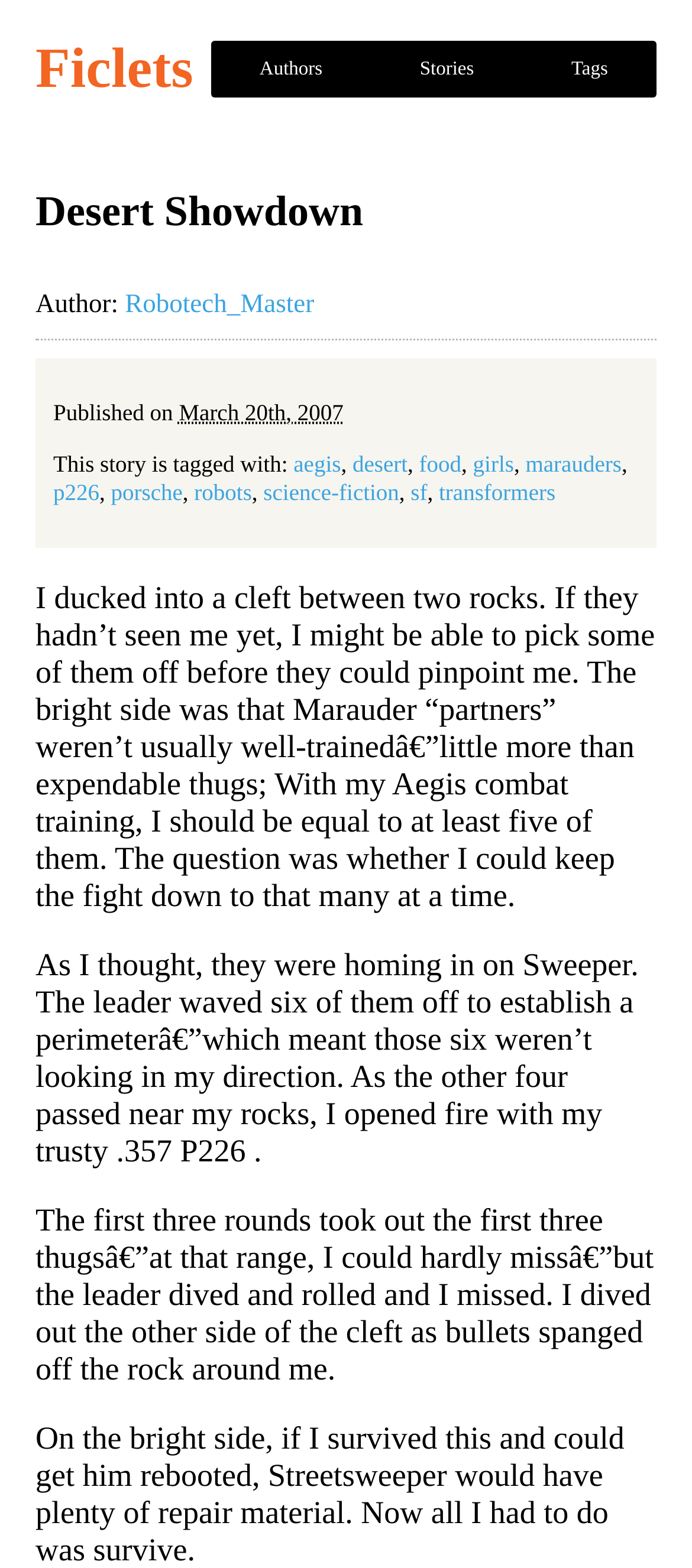Identify the bounding box for the UI element that is described as follows: "food".

[0.606, 0.287, 0.667, 0.304]